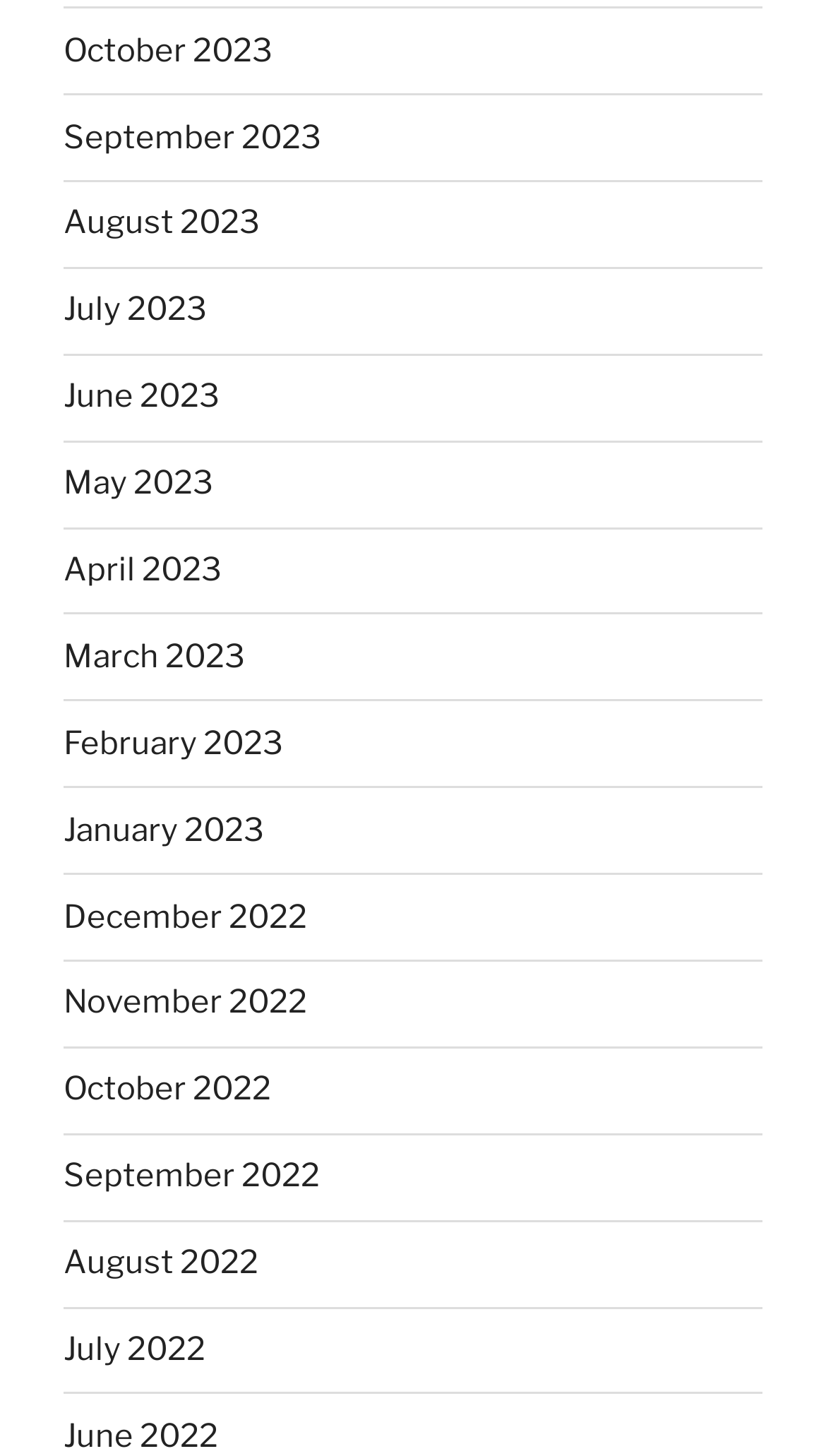Find the bounding box coordinates of the element to click in order to complete this instruction: "view September 2022". The bounding box coordinates must be four float numbers between 0 and 1, denoted as [left, top, right, bottom].

[0.077, 0.795, 0.387, 0.821]